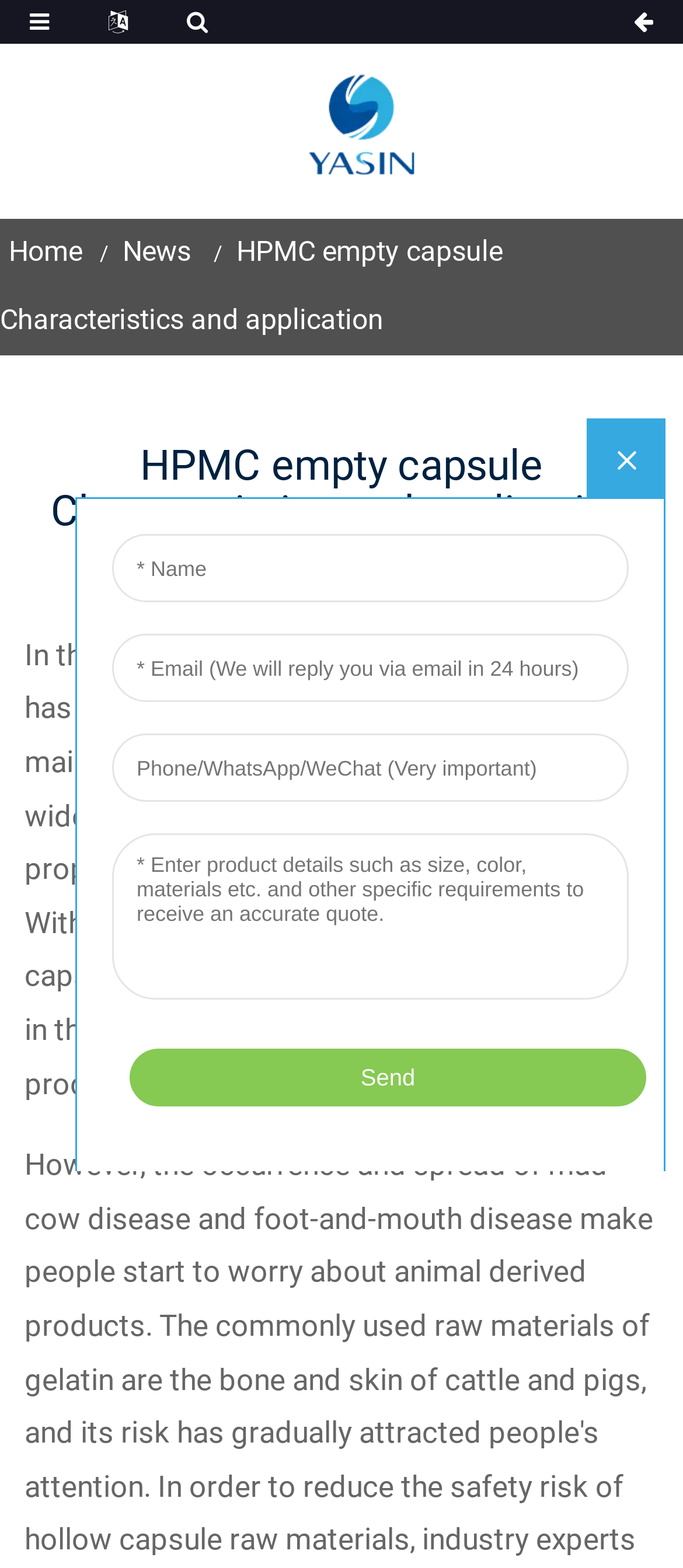What is the main topic of the webpage?
Look at the screenshot and respond with one word or a short phrase.

HPMC empty capsule